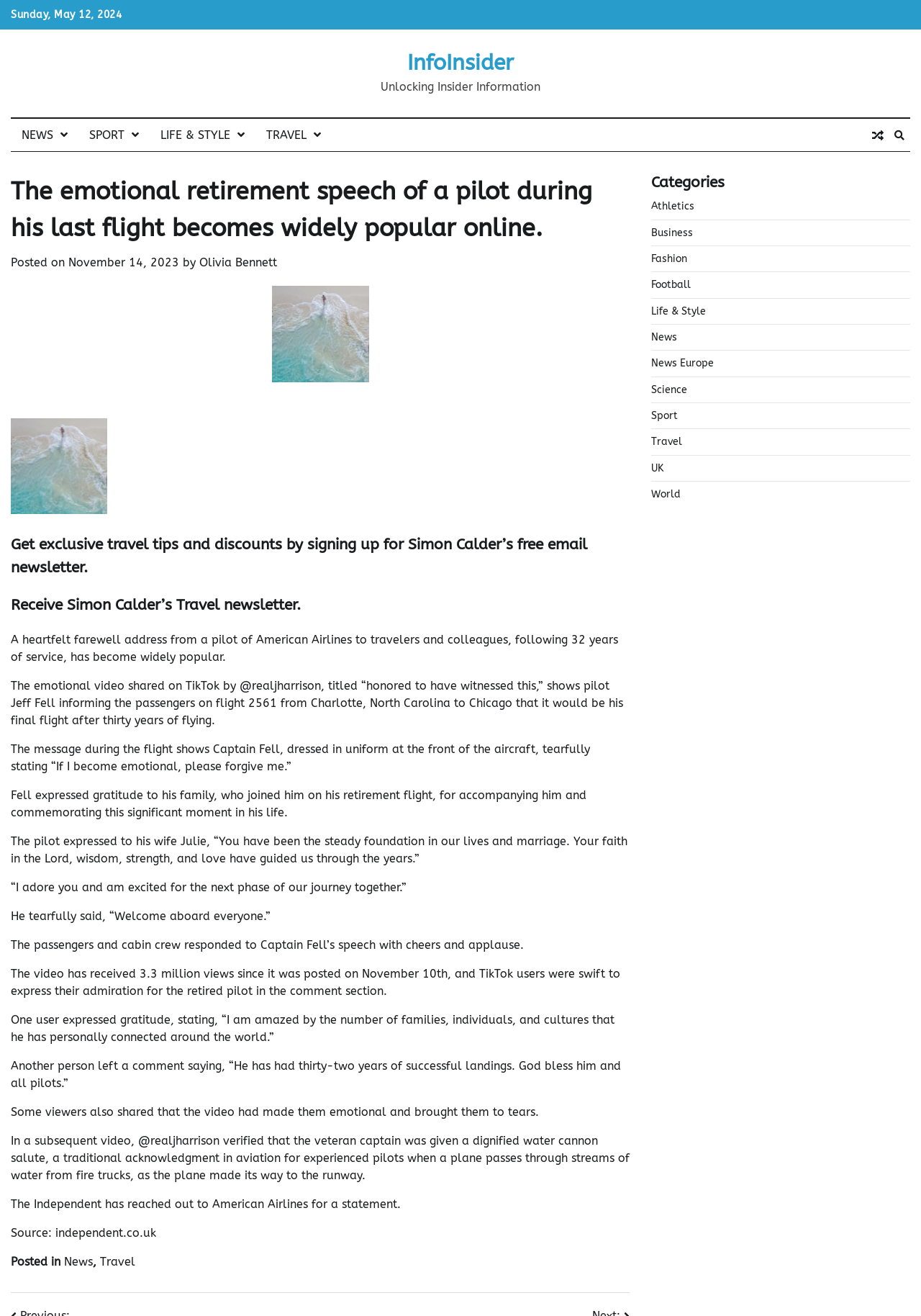Respond to the question below with a single word or phrase:
How many views did the video get on TikTok?

3.3 million